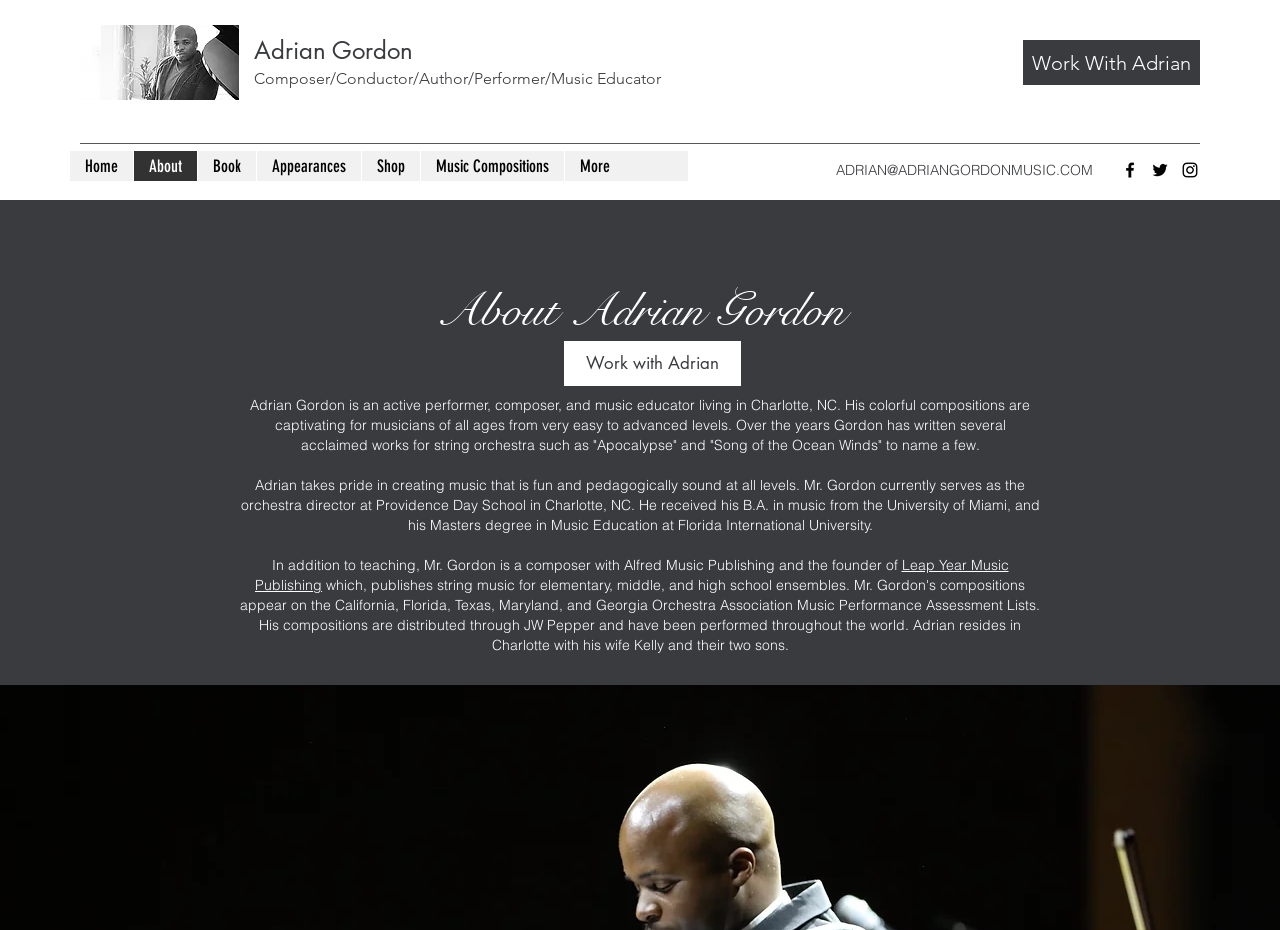Please determine the bounding box coordinates of the clickable area required to carry out the following instruction: "Follow Adrian Gordon on Facebook". The coordinates must be four float numbers between 0 and 1, represented as [left, top, right, bottom].

[0.875, 0.172, 0.891, 0.194]